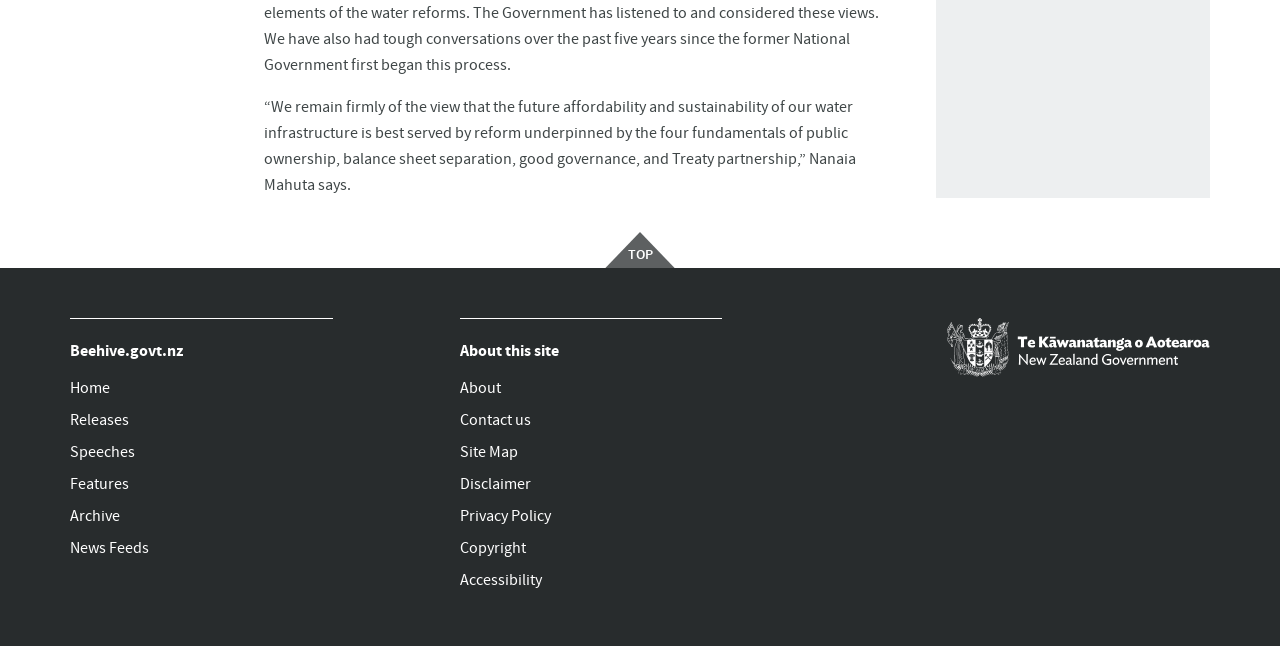Please find the bounding box coordinates in the format (top-left x, top-left y, bottom-right x, bottom-right y) for the given element description. Ensure the coordinates are floating point numbers between 0 and 1. Description: Site Map

[0.359, 0.675, 0.564, 0.724]